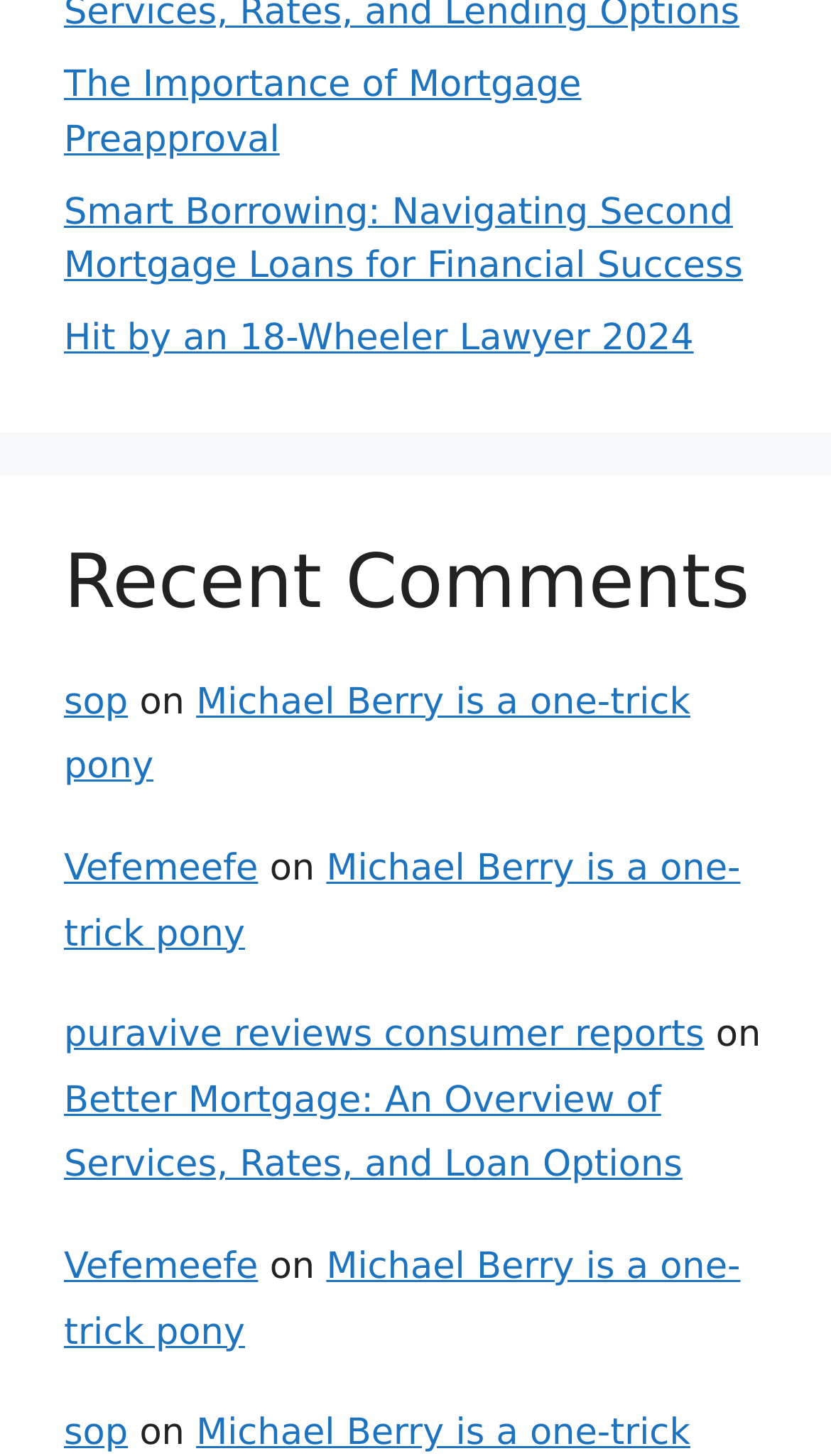Respond with a single word or phrase for the following question: 
What is the common phrase in the footer of each article?

on